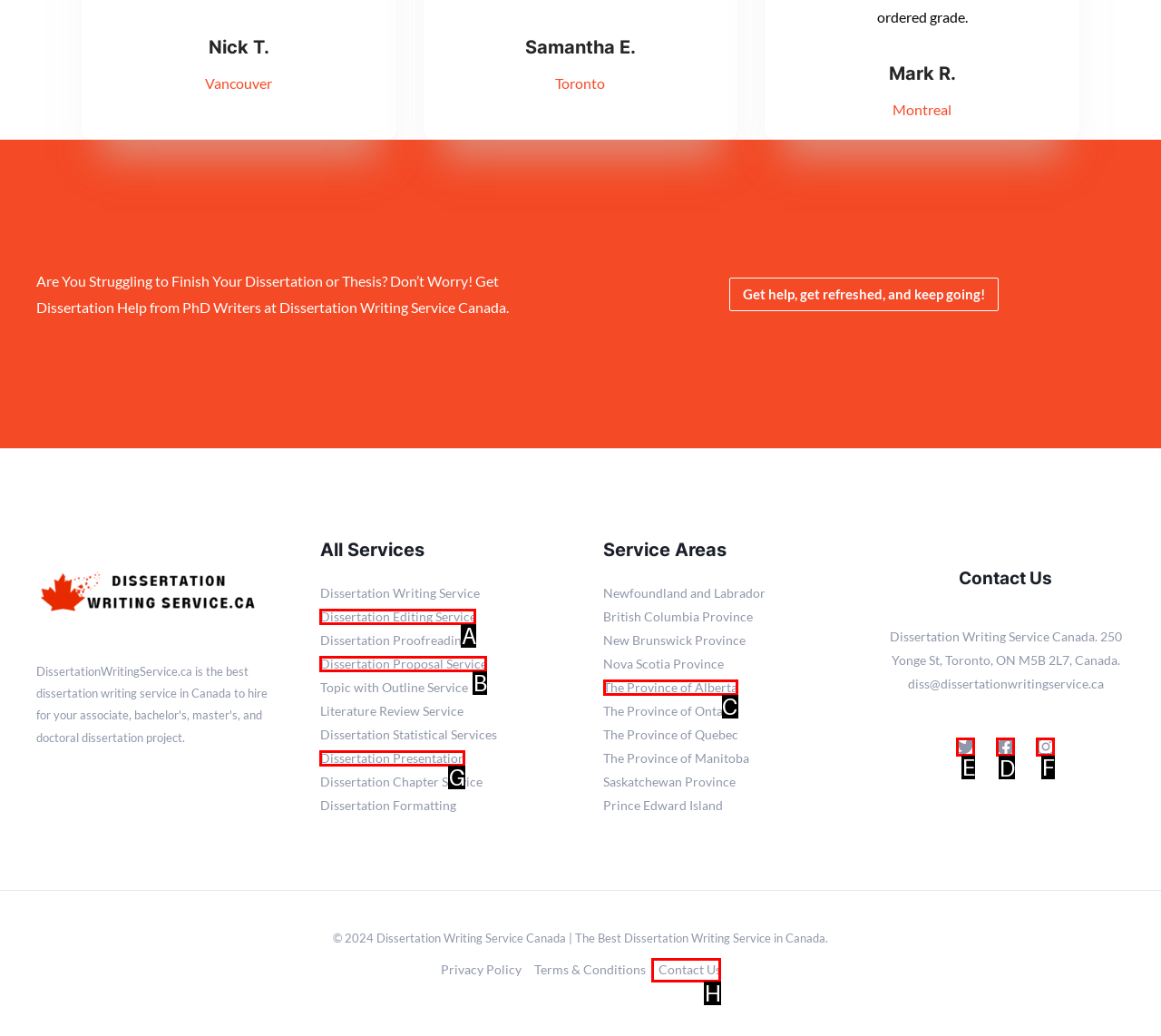Choose the letter of the element that should be clicked to complete the task: Click on DIY Cosmetics
Answer with the letter from the possible choices.

None